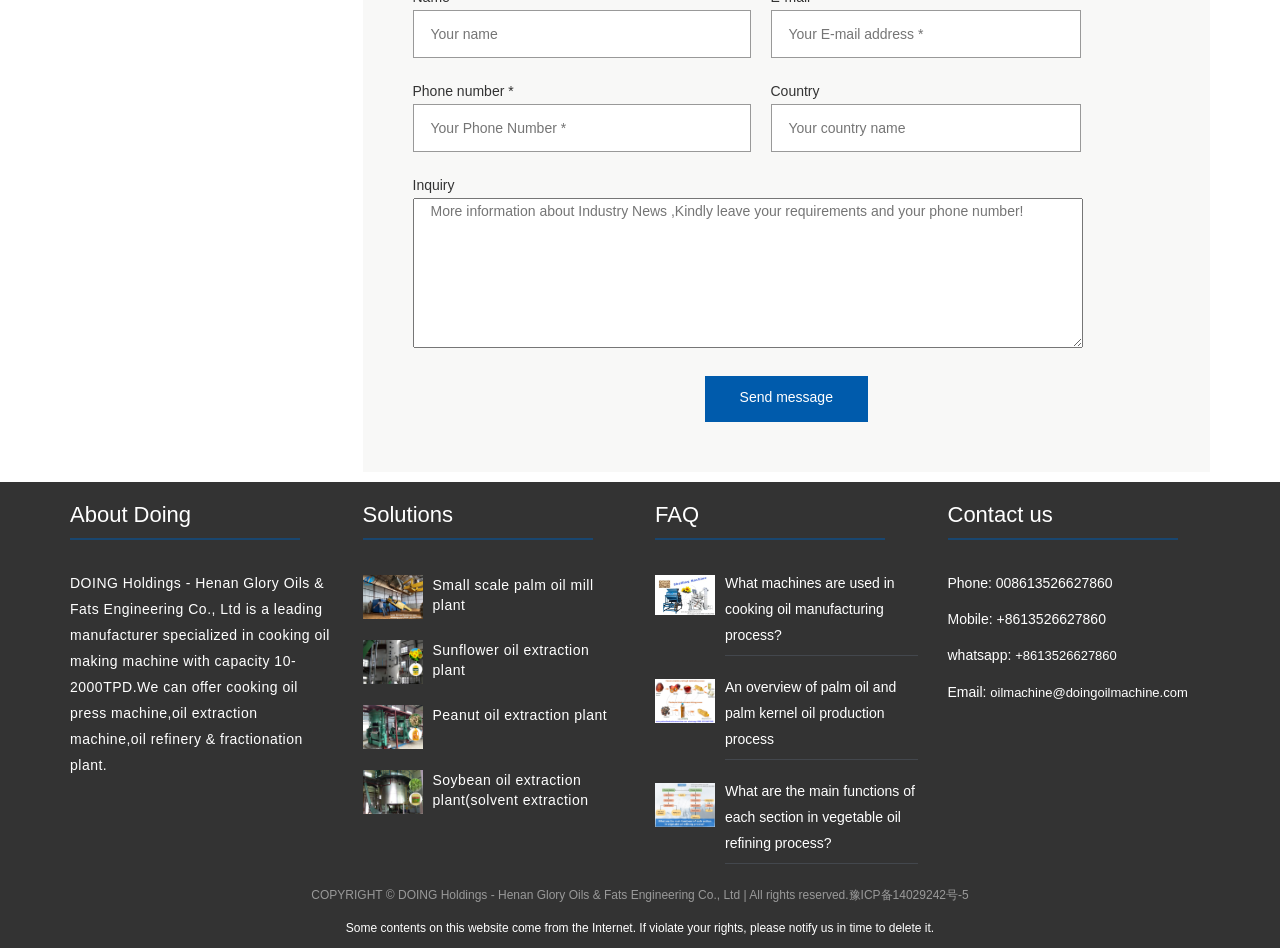Determine the bounding box coordinates of the clickable element to achieve the following action: 'Contact us via whatsapp'. Provide the coordinates as four float values between 0 and 1, formatted as [left, top, right, bottom].

[0.793, 0.684, 0.873, 0.699]